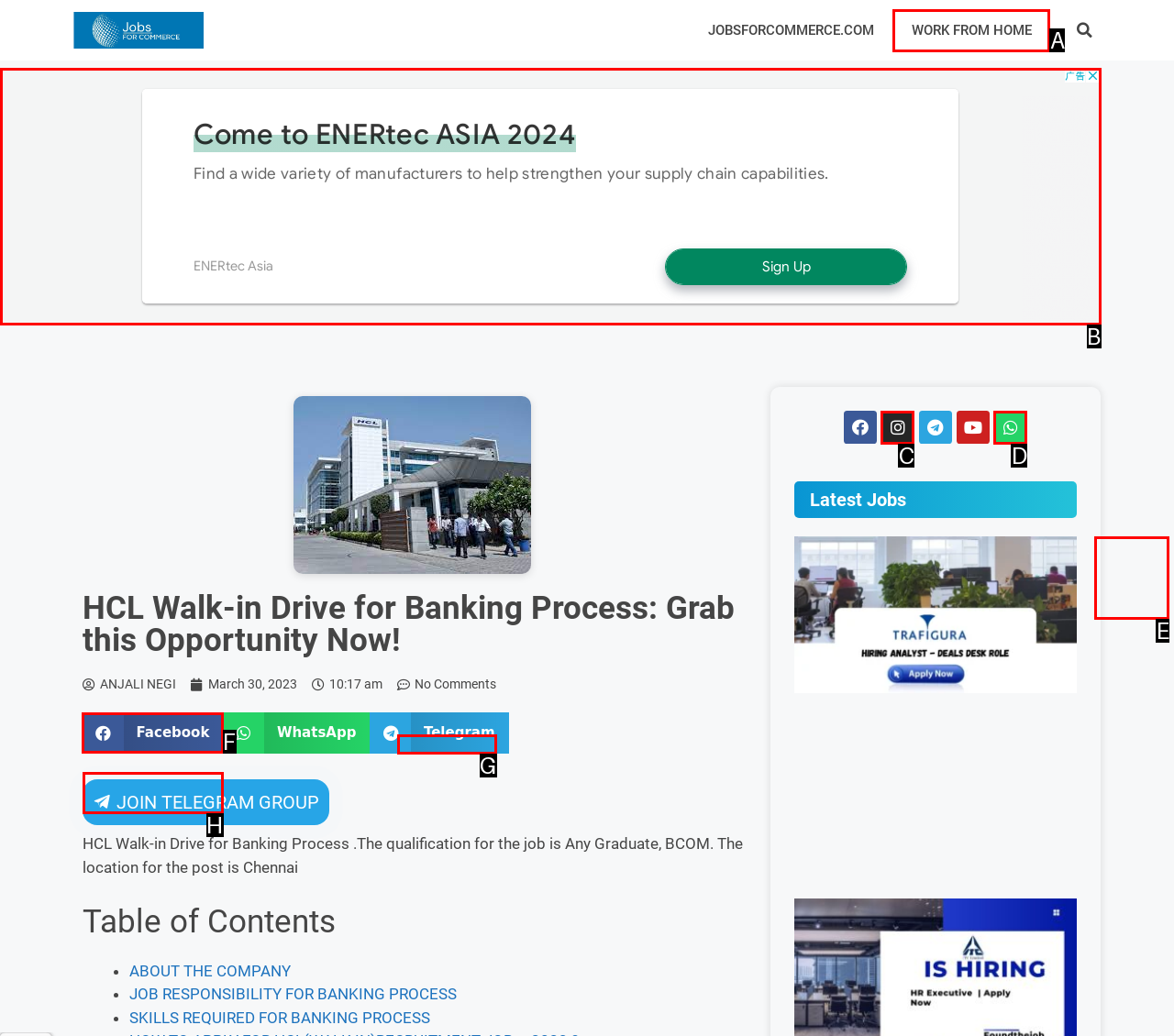Tell me which element should be clicked to achieve the following objective: Share on Facebook
Reply with the letter of the correct option from the displayed choices.

F